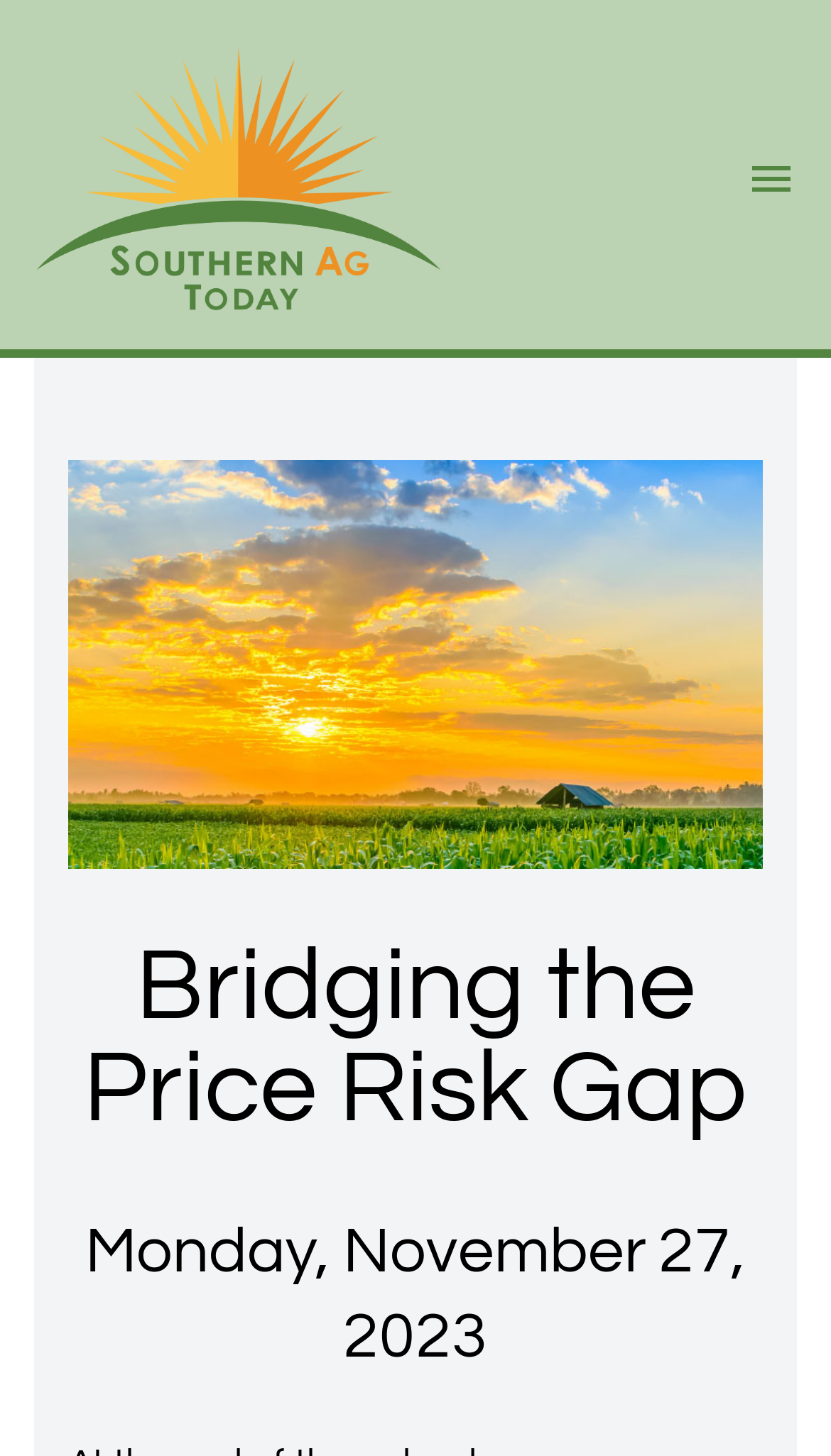What is the name of the image on the top left?
Use the image to answer the question with a single word or phrase.

Southern Ag Today